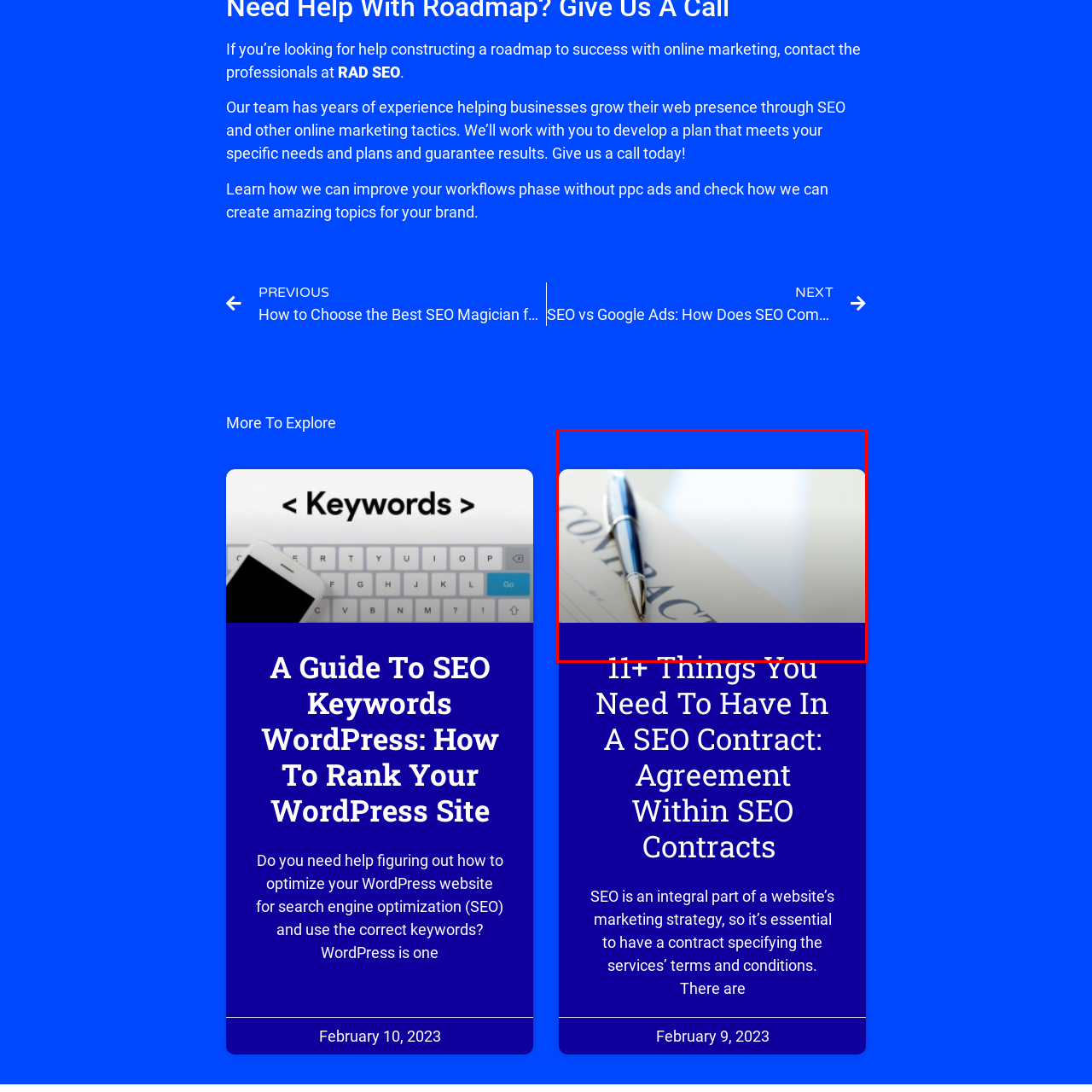What is resting on the document?
Look at the image highlighted within the red bounding box and provide a detailed answer to the question.

At the forefront of the image, a sleek, silver pen rests on the document, suggesting readiness to sign, which aligns with the topic of the accompanying article about SEO contracts.